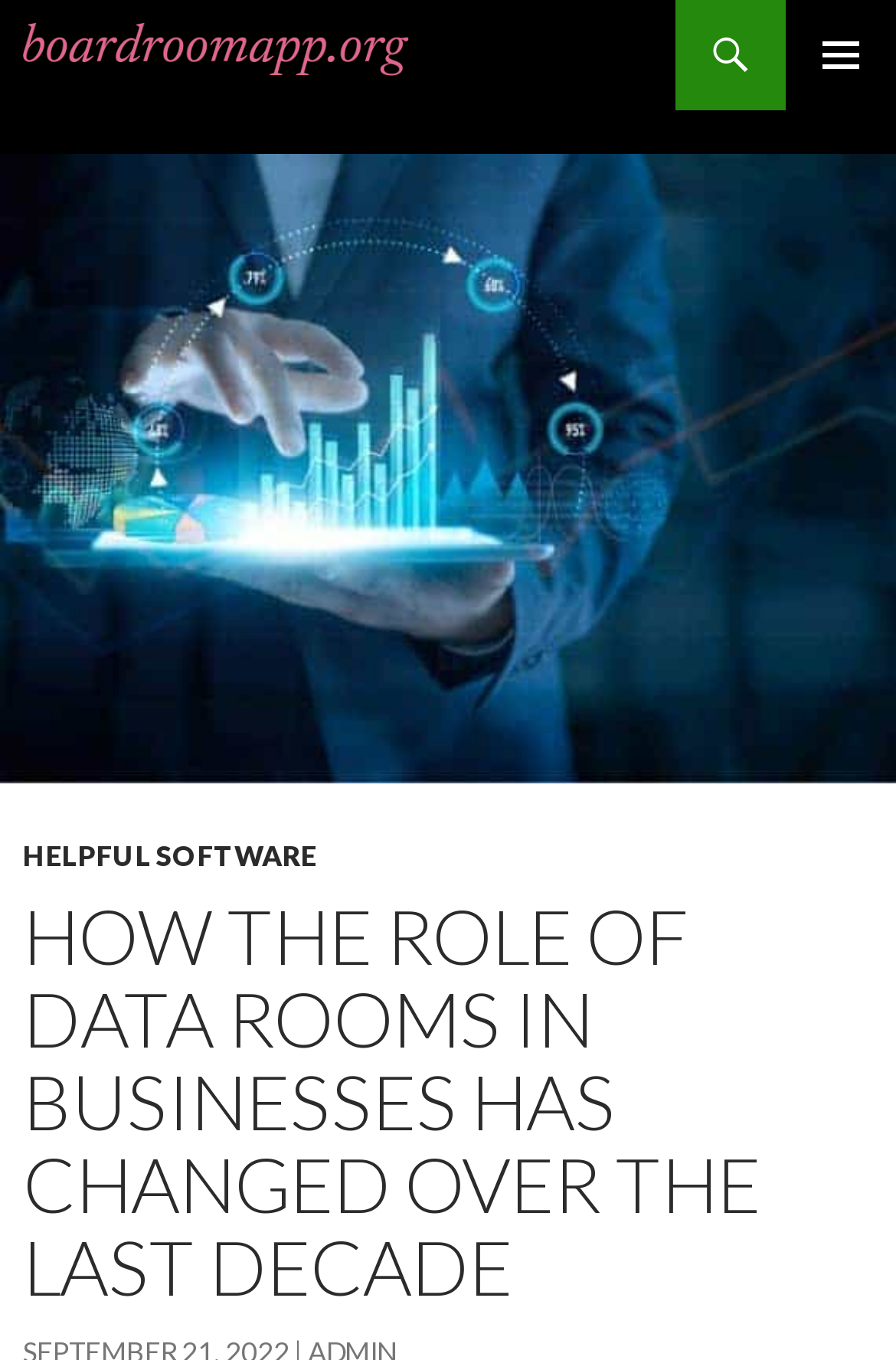Using the element description parent_node: Search, predict the bounding box coordinates for the UI element. Provide the coordinates in (top-left x, top-left y, bottom-right x, bottom-right y) format with values ranging from 0 to 1.

[0.026, 0.016, 0.456, 0.048]